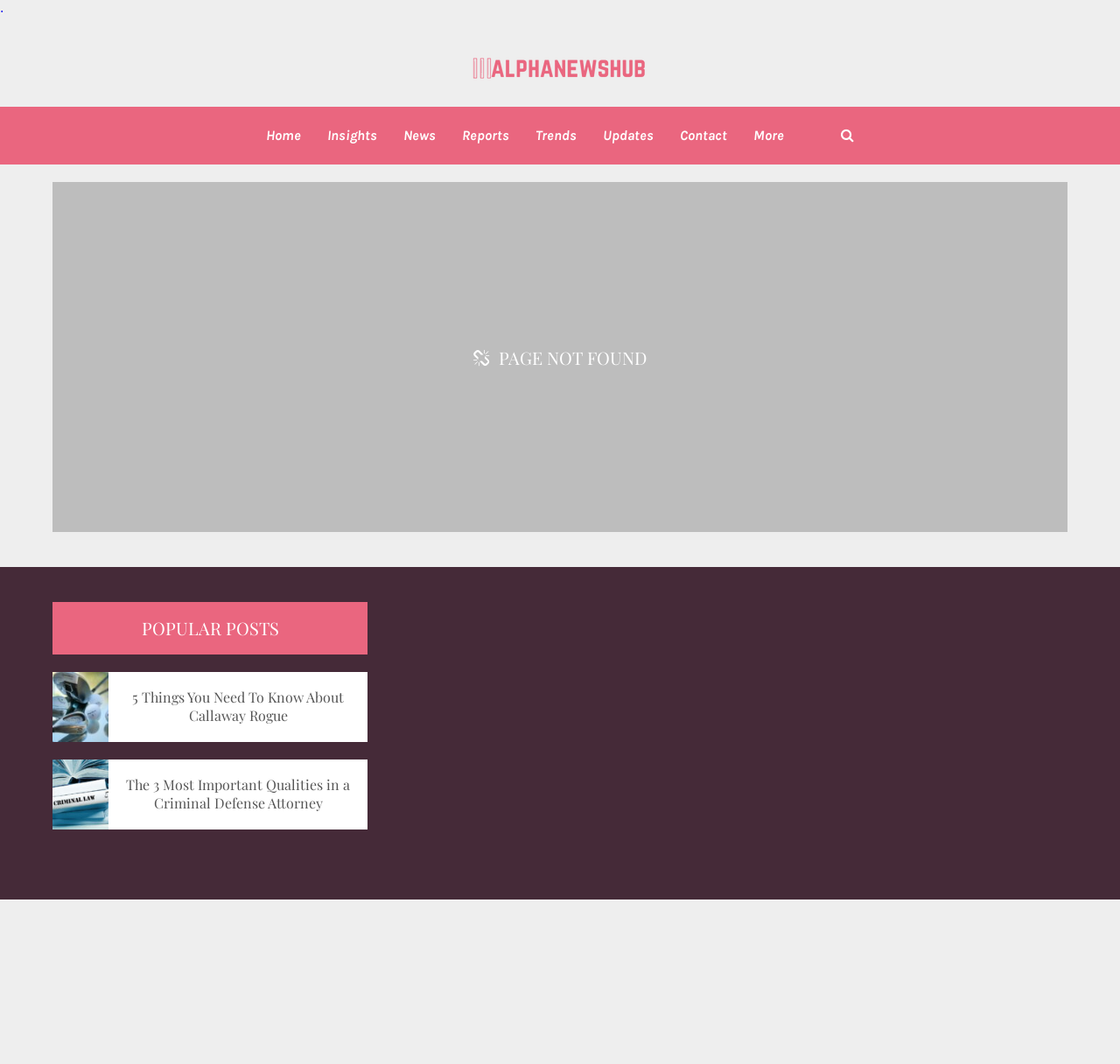Find the bounding box of the UI element described as: "Contact Us". The bounding box coordinates should be given as four float values between 0 and 1, i.e., [left, top, right, bottom].

None